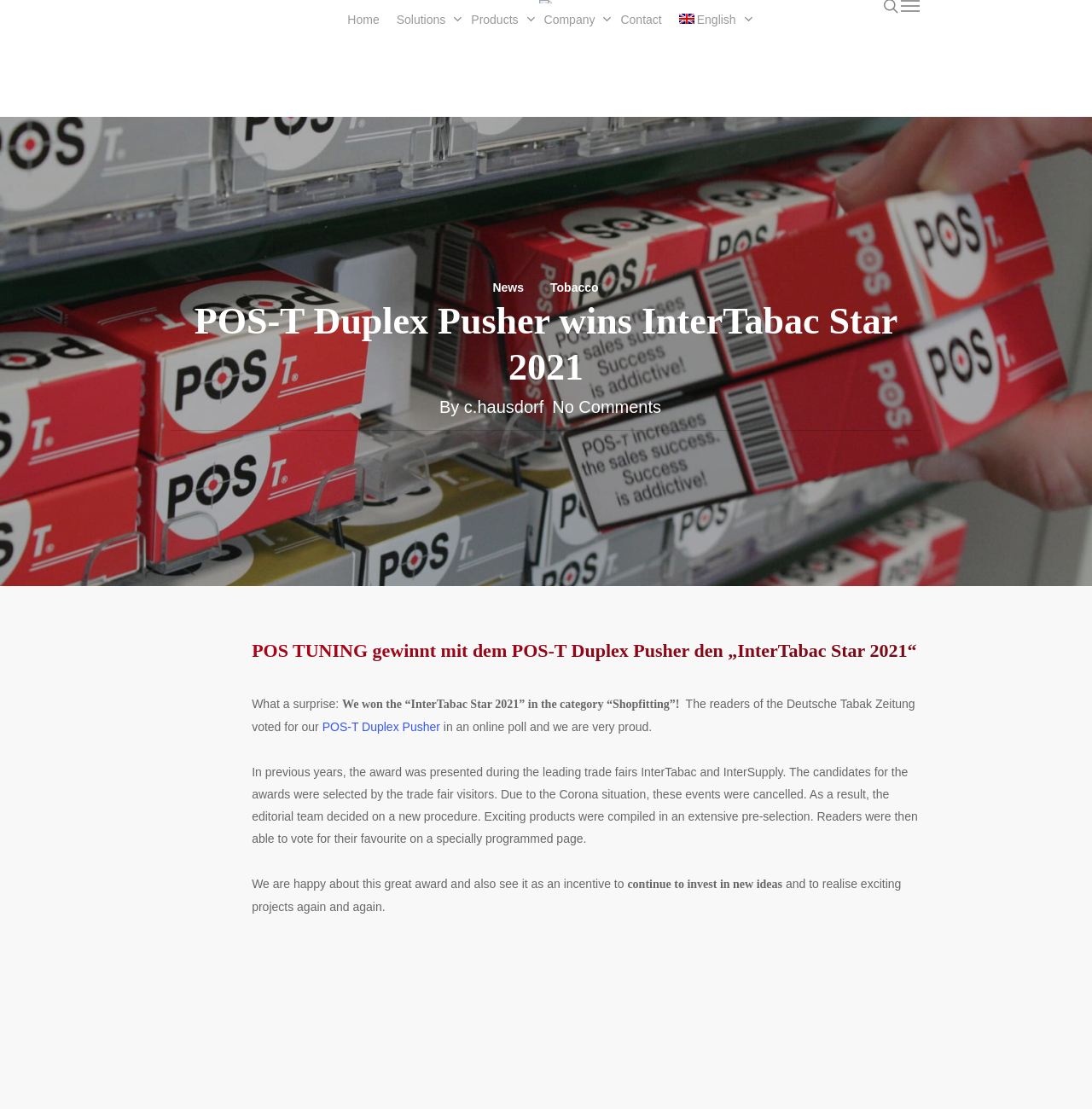Using the given element description, provide the bounding box coordinates (top-left x, top-left y, bottom-right x, bottom-right y) for the corresponding UI element in the screenshot: No Comments

[0.506, 0.358, 0.606, 0.375]